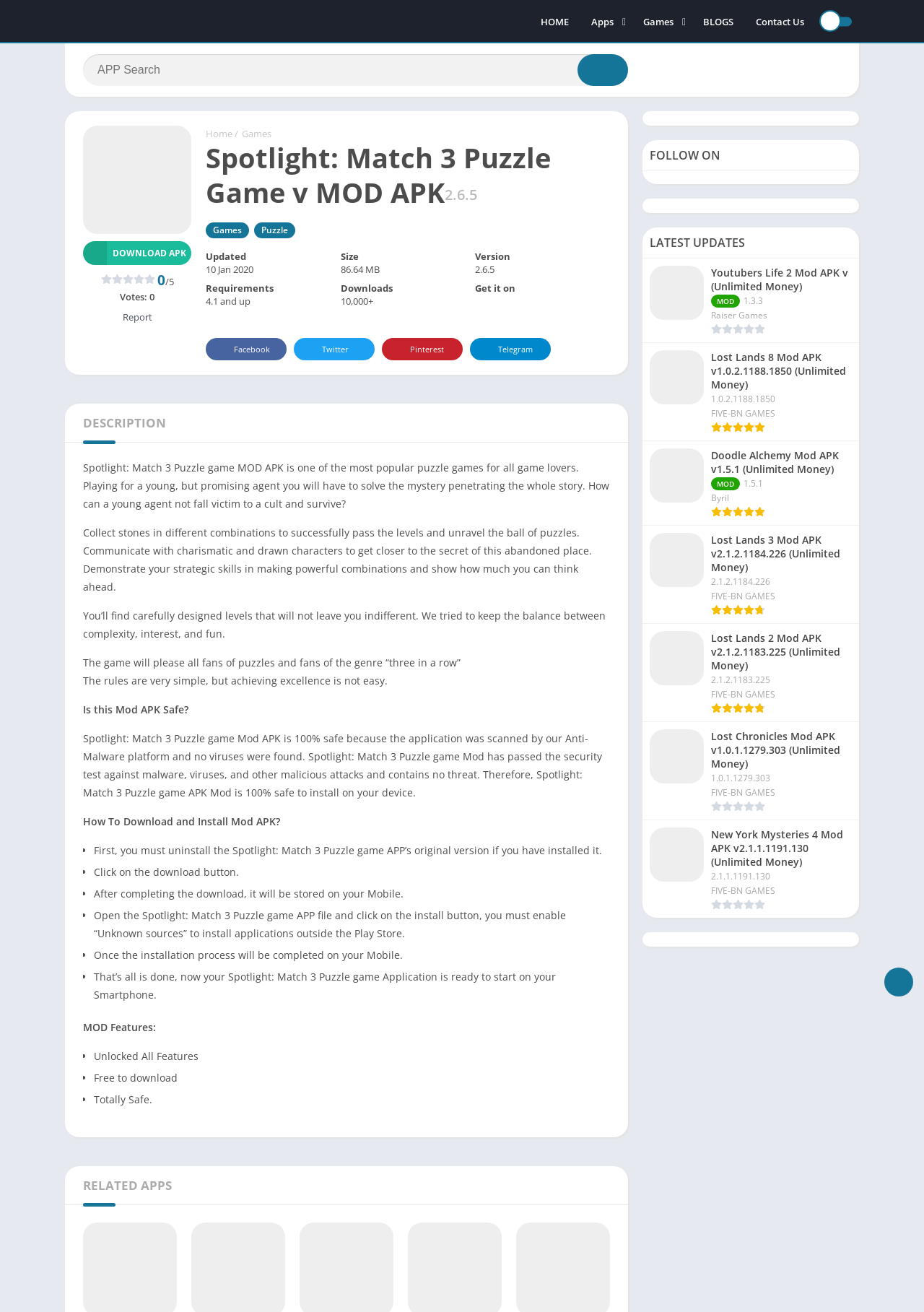Identify the bounding box coordinates of the region that needs to be clicked to carry out this instruction: "Read the game description". Provide these coordinates as four float numbers ranging from 0 to 1, i.e., [left, top, right, bottom].

[0.09, 0.351, 0.659, 0.389]